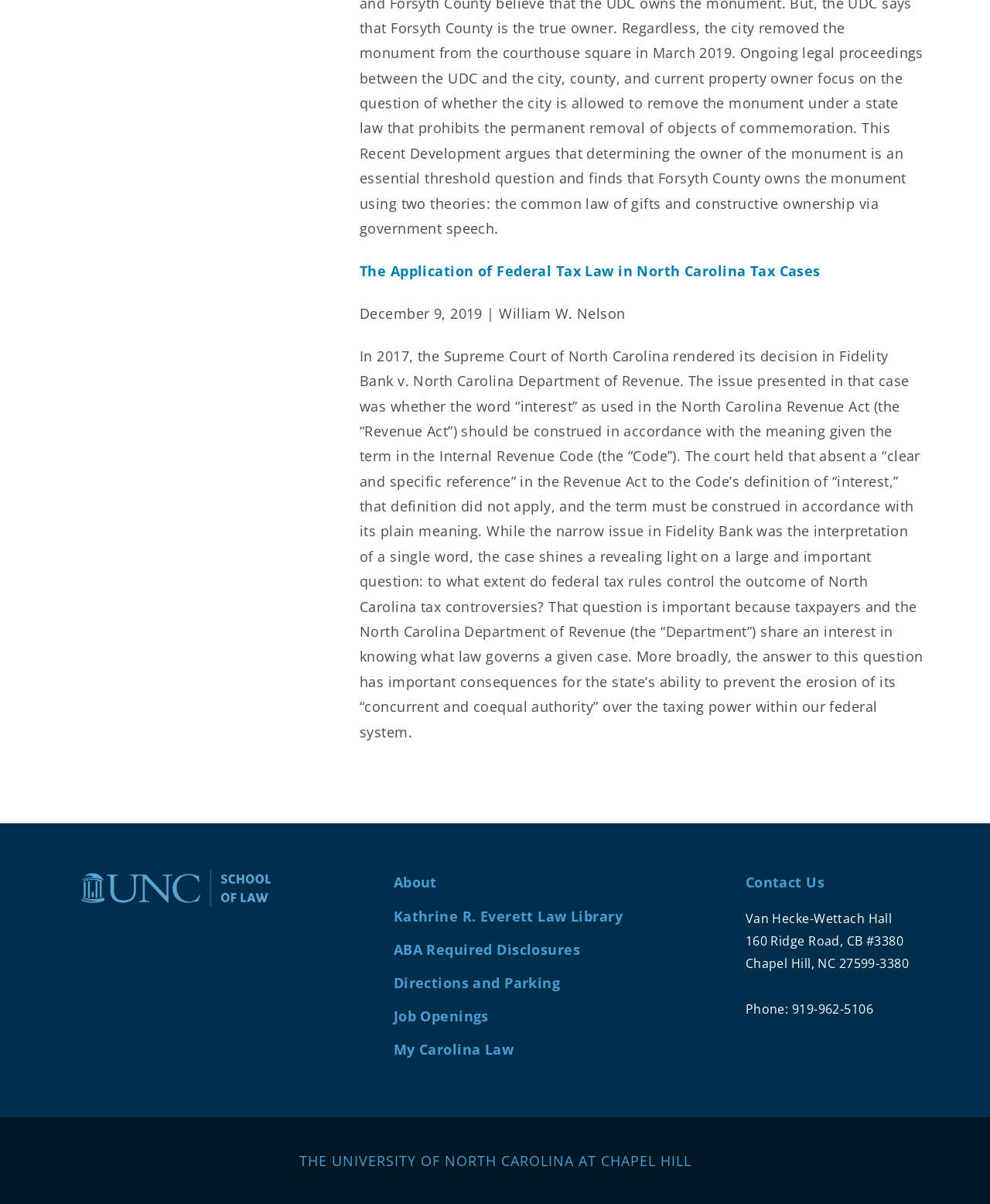Identify the bounding box coordinates of the specific part of the webpage to click to complete this instruction: "contact us".

[0.753, 0.725, 0.833, 0.741]